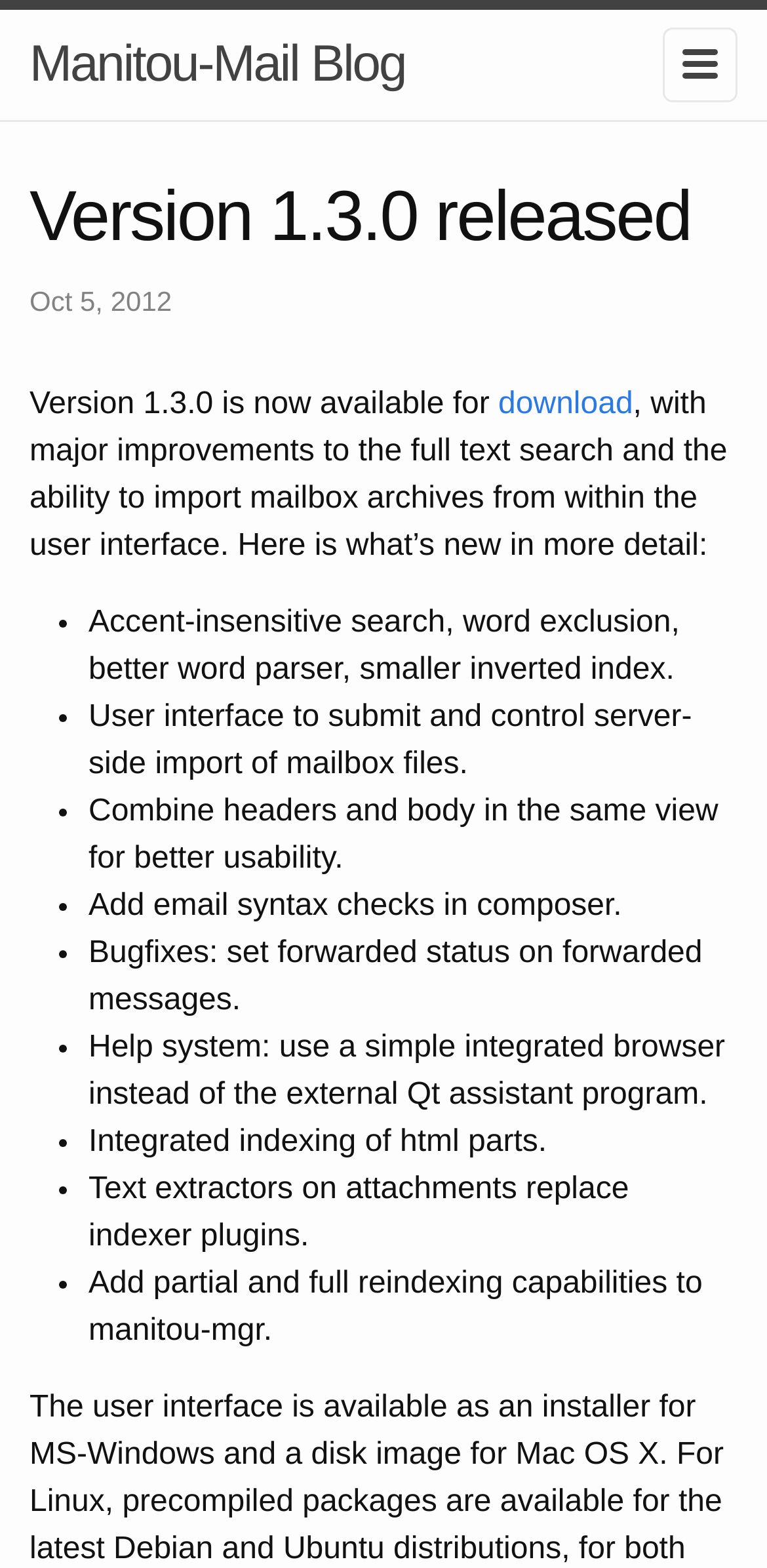Please find the bounding box coordinates in the format (top-left x, top-left y, bottom-right x, bottom-right y) for the given element description. Ensure the coordinates are floating point numbers between 0 and 1. Description: download

[0.65, 0.247, 0.825, 0.268]